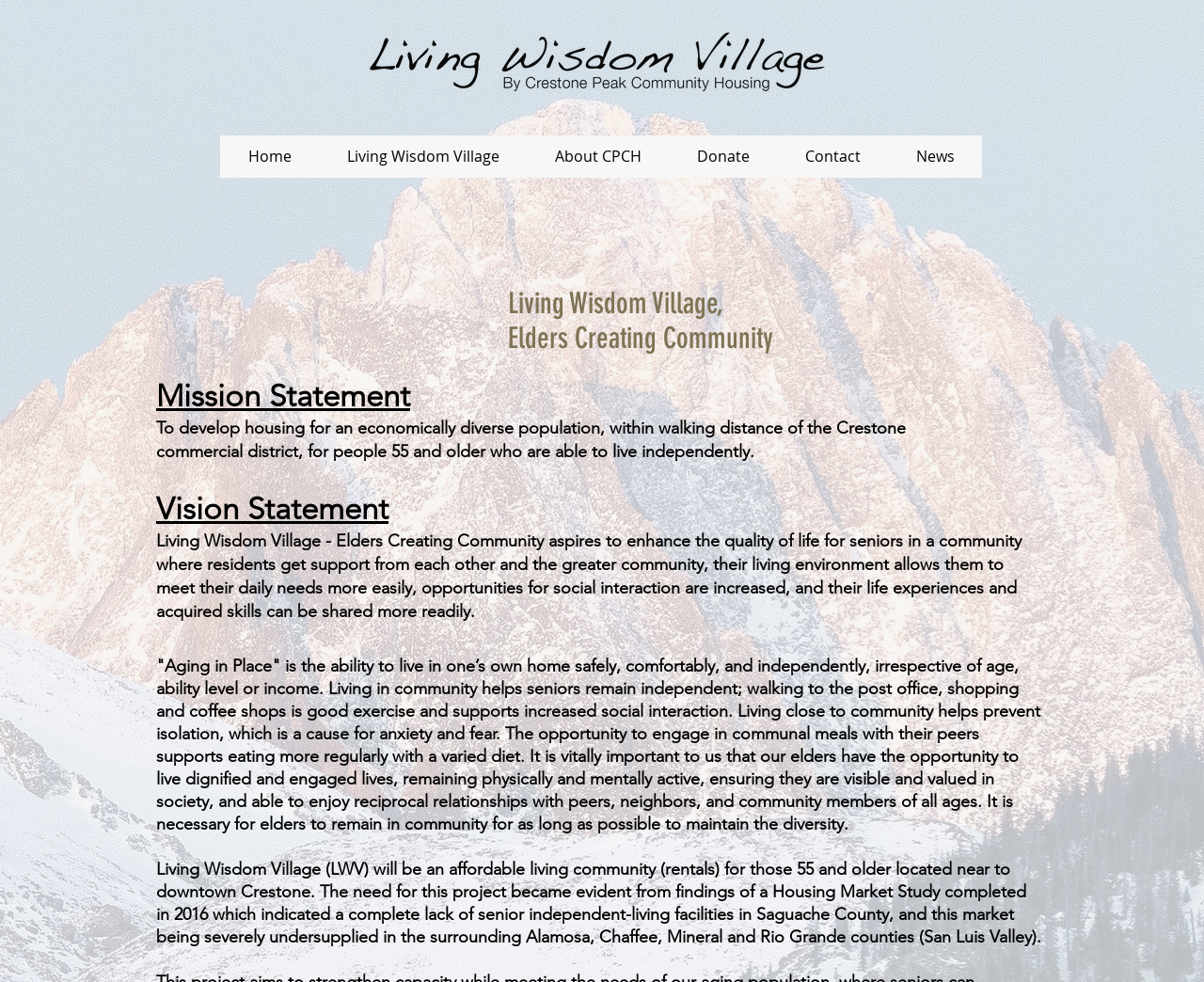Explain the webpage in detail.

The webpage is about the Living Wisdom Village (LWV), a community housing project in Crestone, Colorado. At the top left of the page, there is a logo image of LWV. Below the logo, there is a navigation menu with links to different sections of the website, including Home, Living Wisdom Village, About CPCH, Donate, Contact, and News.

The main content of the page is divided into several sections. The first section has two headings, "Living Wisdom Village" and "Elders Creating Community", which are centered on the page. Below the headings, there is a mission statement that describes the goal of the project, which is to develop housing for an economically diverse population of seniors within walking distance of the Crestone commercial district.

The next section has a vision statement that aspires to enhance the quality of life for seniors in a community where they can get support from each other and the greater community. This section also describes the benefits of "Aging in Place", which includes living safely, comfortably, and independently, with opportunities for social interaction and communal meals.

The final section describes the Living Wisdom Village project in more detail, including its location near downtown Crestone and the need for senior independent-living facilities in Saguache County and surrounding areas.